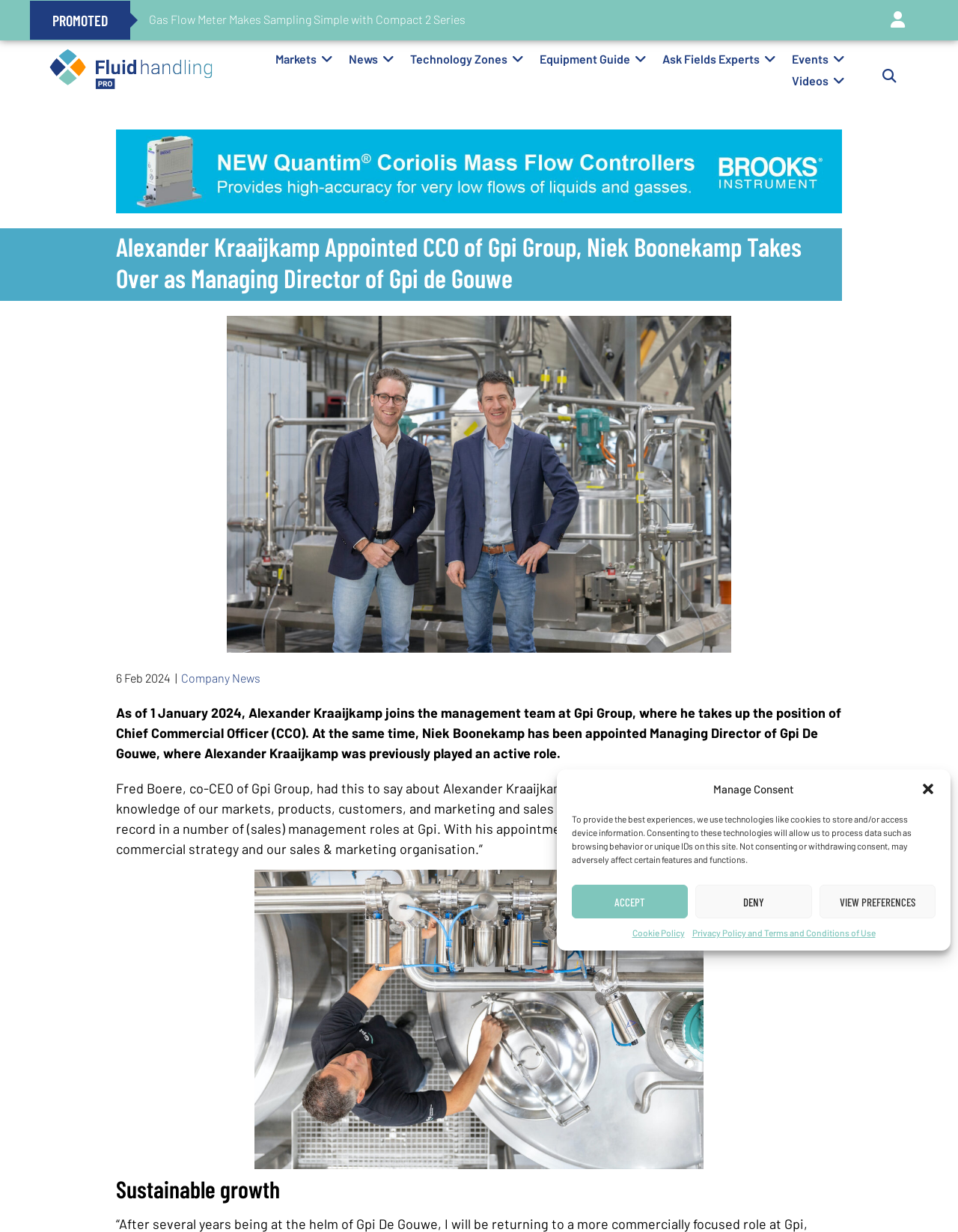Identify the bounding box coordinates for the element you need to click to achieve the following task: "Click the 'Events' link". Provide the bounding box coordinates as four float numbers between 0 and 1, in the form [left, top, right, bottom].

[0.826, 0.042, 0.865, 0.053]